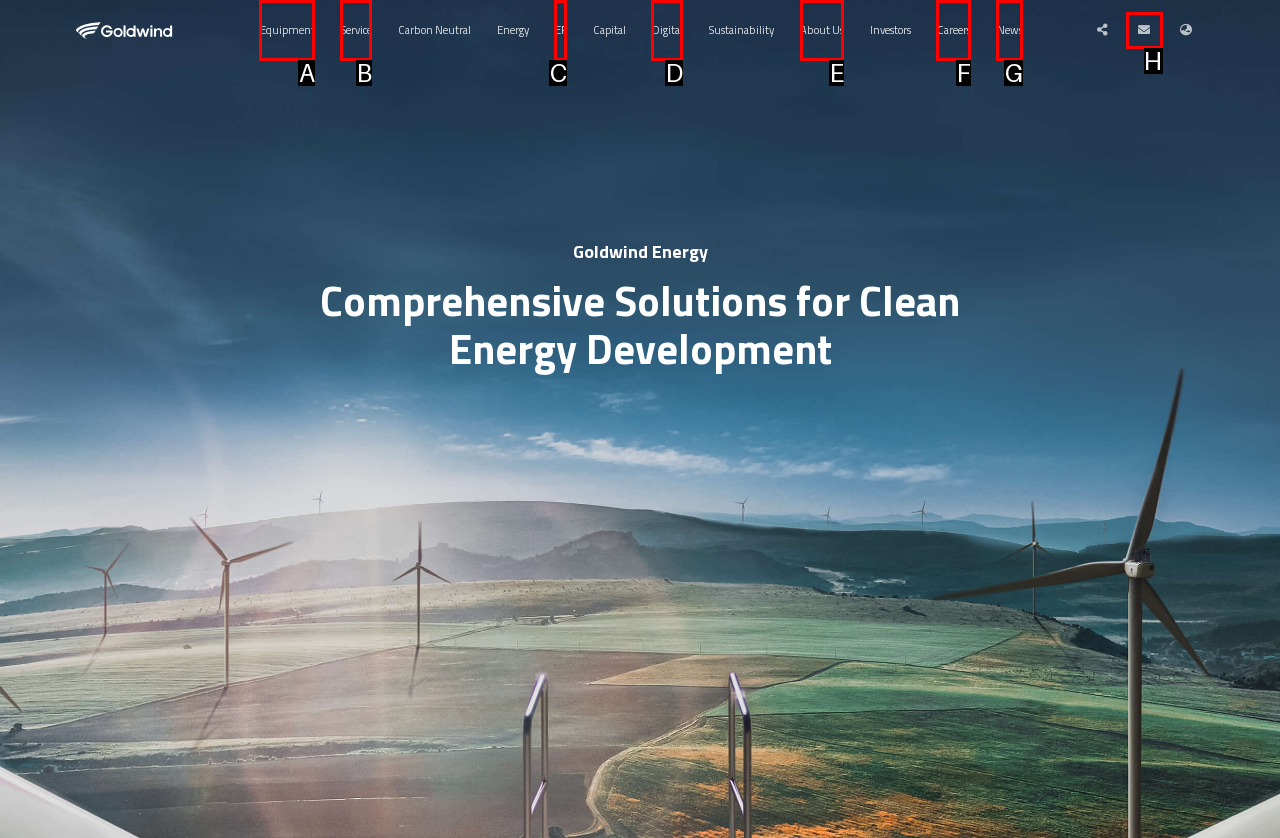Identify the correct UI element to click for this instruction: Go to About Us
Respond with the appropriate option's letter from the provided choices directly.

E